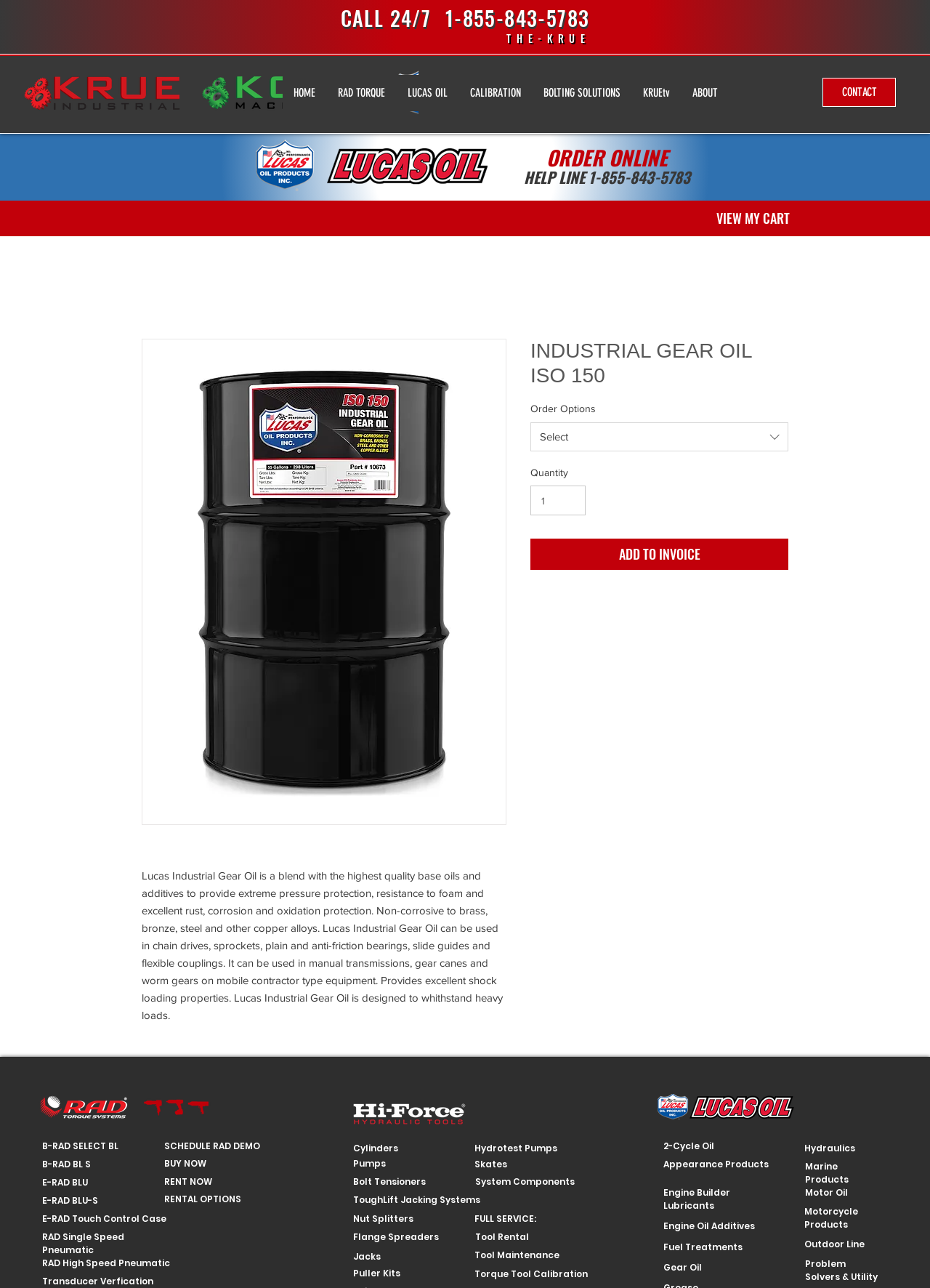Using the information in the image, give a detailed answer to the following question: What is the purpose of Lucas Industrial Gear Oil?

I read the description of Lucas Industrial Gear Oil, which says it provides 'extreme pressure protection, resistance to foam and excellent rust, corrosion and oxidation protection'.